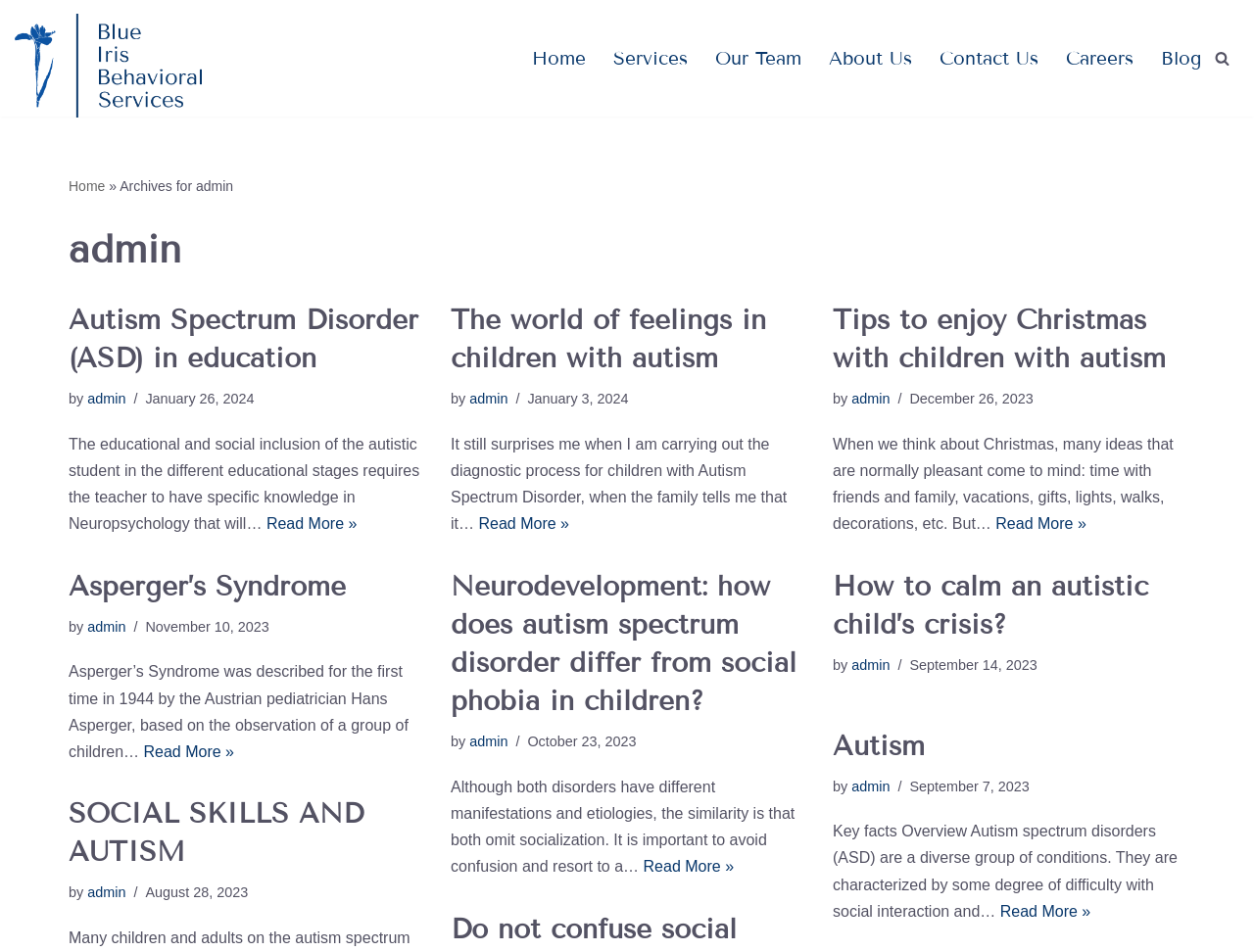What is the title of the first article?
Based on the screenshot, provide your answer in one word or phrase.

Autism Spectrum Disorder (ASD) in education